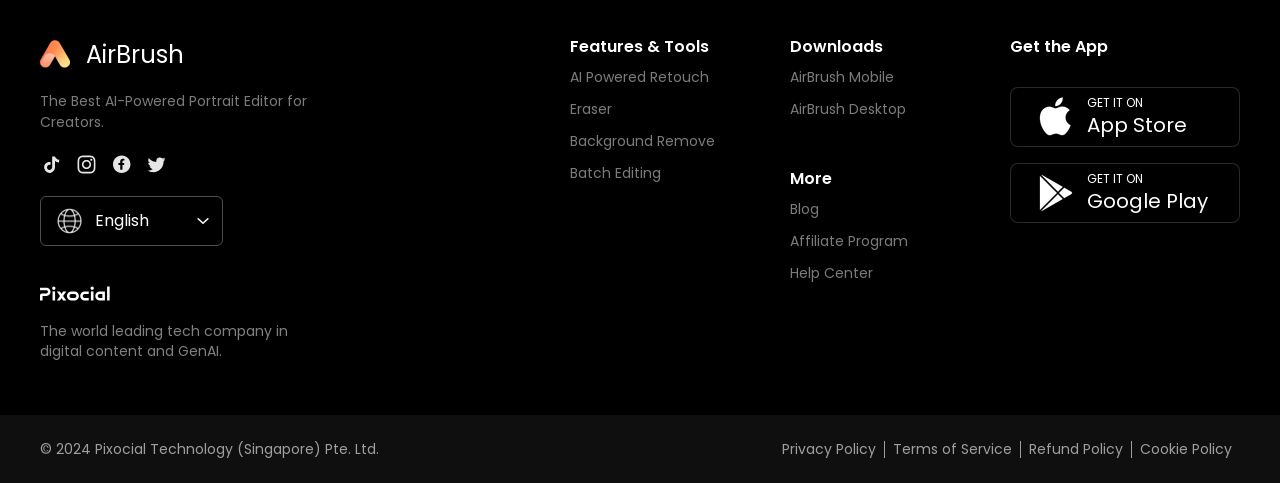What is the copyright information?
Provide a short answer using one word or a brief phrase based on the image.

2024 Pixocial Technology